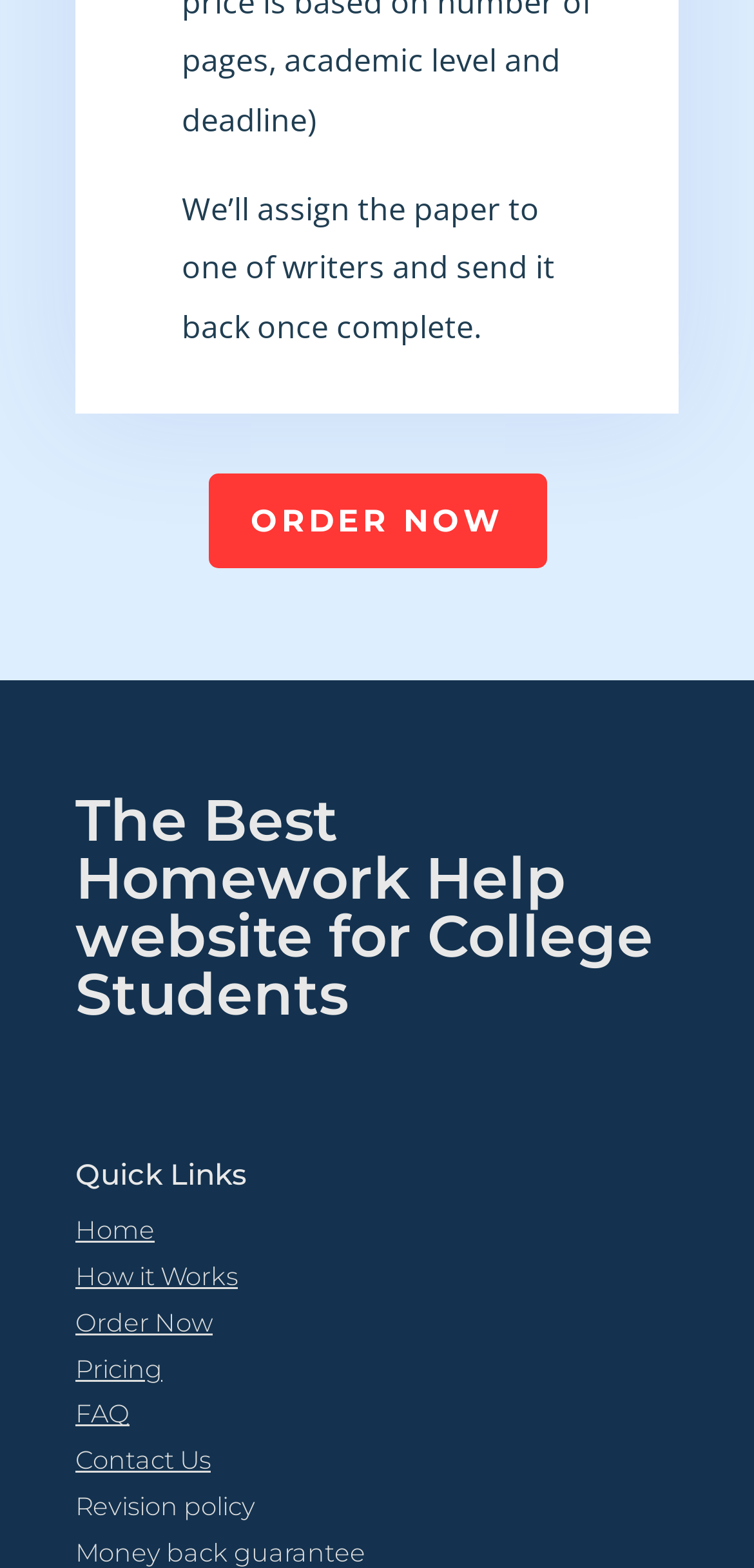Find the bounding box of the UI element described as: "Pricing". The bounding box coordinates should be given as four float values between 0 and 1, i.e., [left, top, right, bottom].

[0.1, 0.862, 0.215, 0.882]